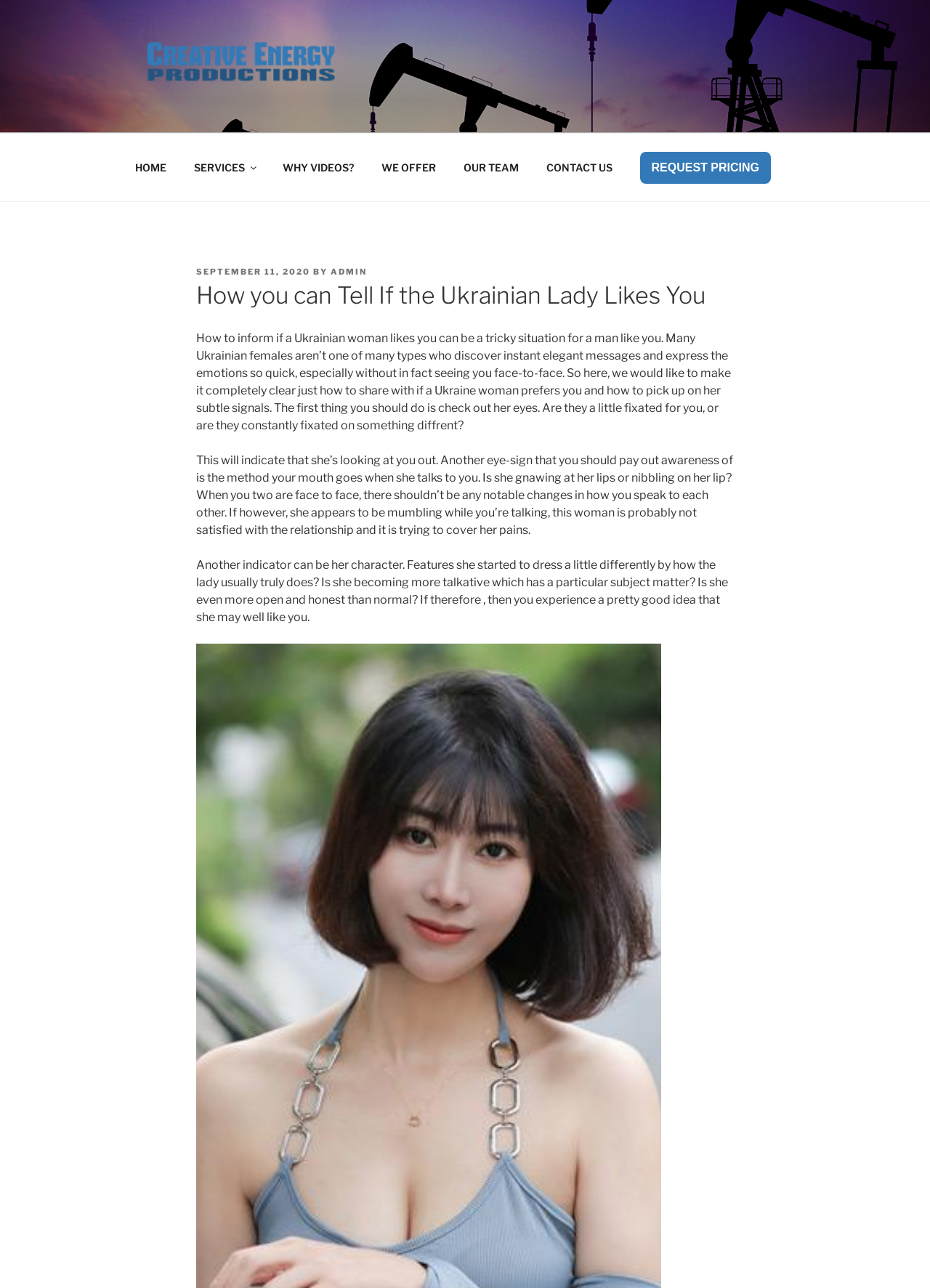Please predict the bounding box coordinates of the element's region where a click is necessary to complete the following instruction: "Read the article posted on September 11, 2020". The coordinates should be represented by four float numbers between 0 and 1, i.e., [left, top, right, bottom].

[0.211, 0.207, 0.334, 0.215]